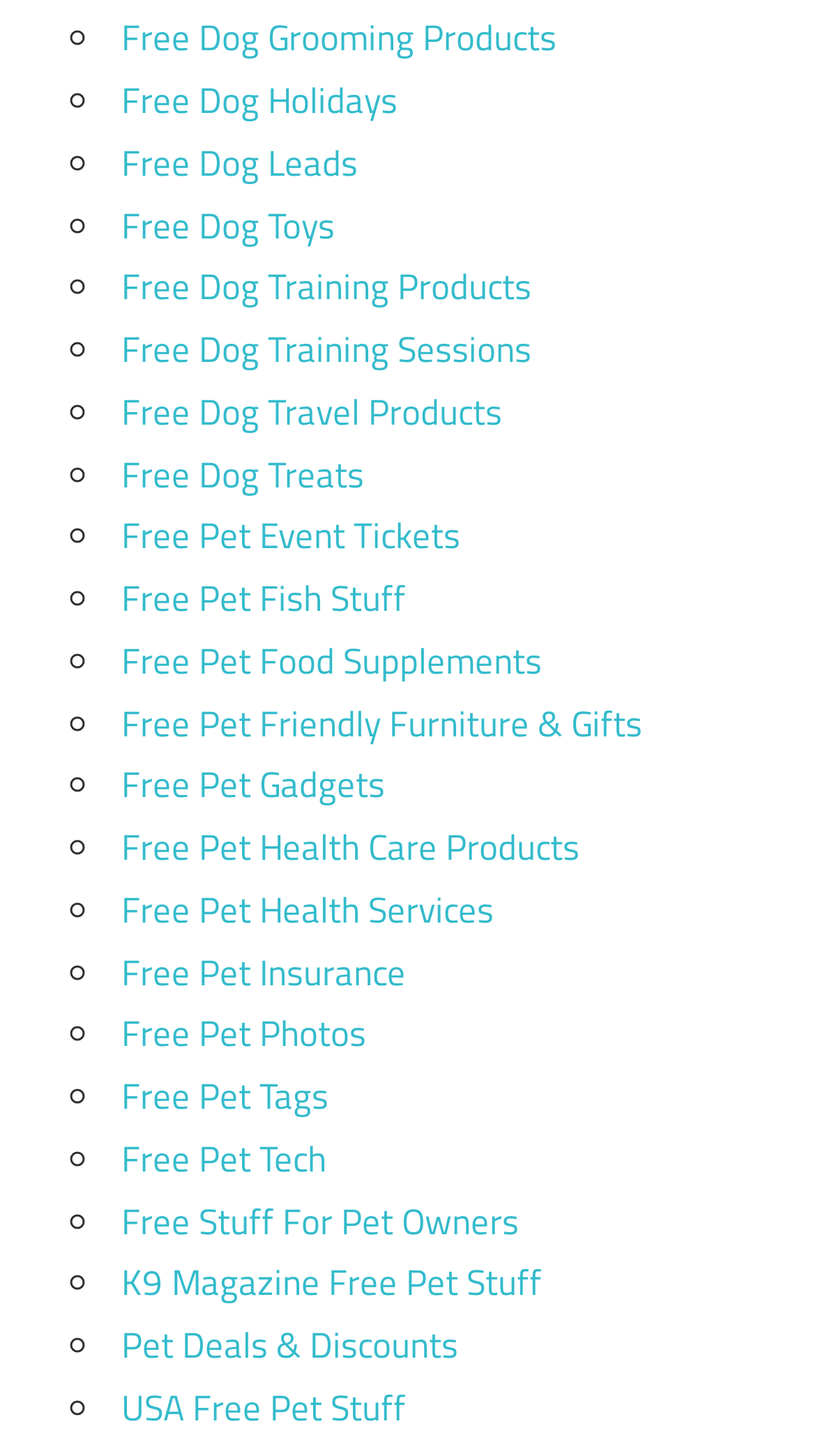Are the free products limited to a specific geographic region?
Please elaborate on the answer to the question with detailed information.

One of the links on the webpage is titled 'USA Free Pet Stuff', but there are also links that do not specify a geographic region, suggesting that the free products are not limited to a specific region.